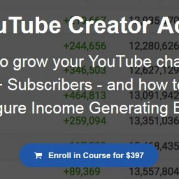Analyze the image and provide a detailed answer to the question: What is the ultimate goal of the YouTube Creator Academy course?

The ultimate goal of the YouTube Creator Academy course is to equip participants with strategies for generating sustainable income streams through effective YouTube content creation and audience engagement, as promised by the course description.